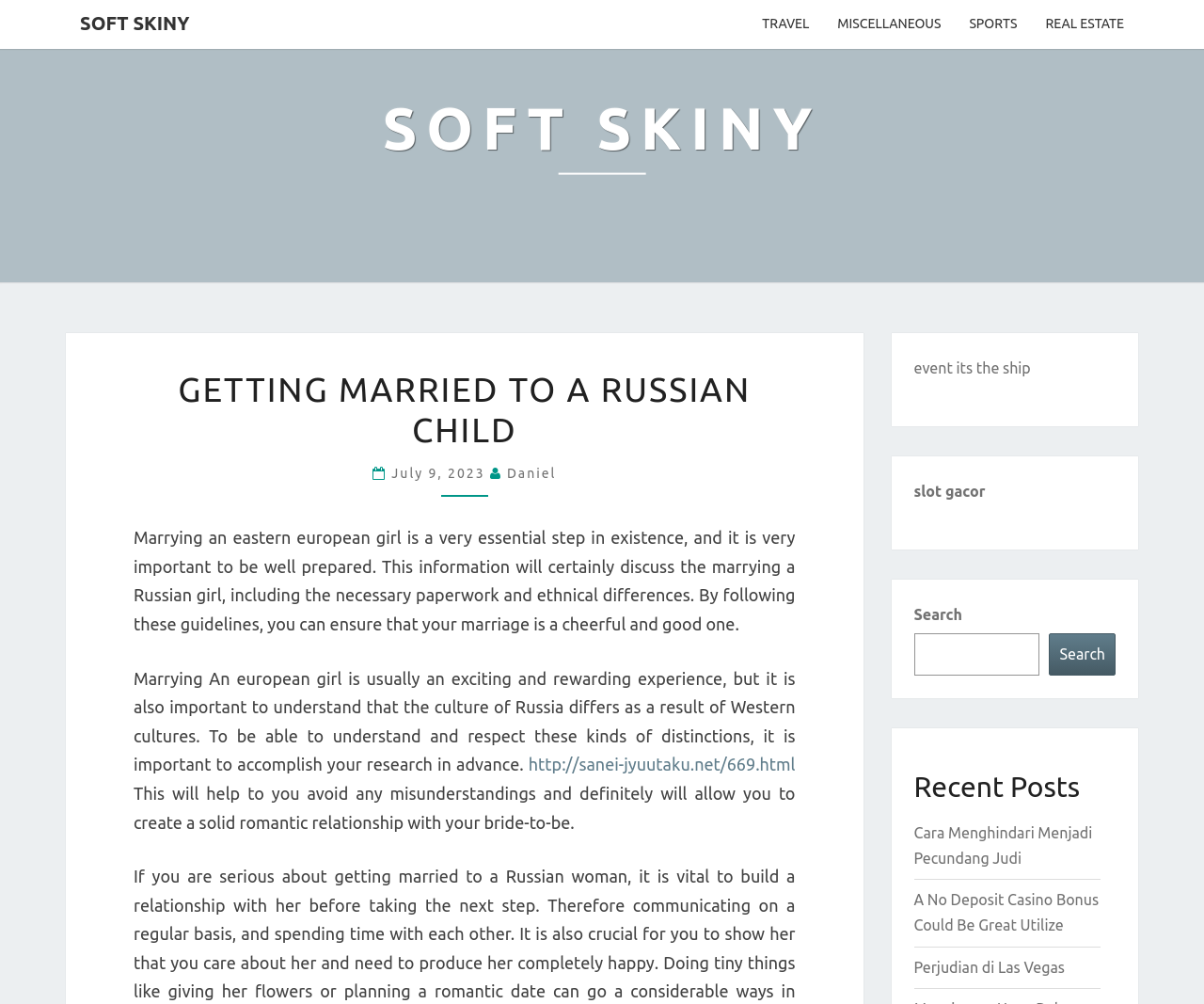What is the main topic of this webpage?
Examine the image and give a concise answer in one word or a short phrase.

Marrying a Russian girl